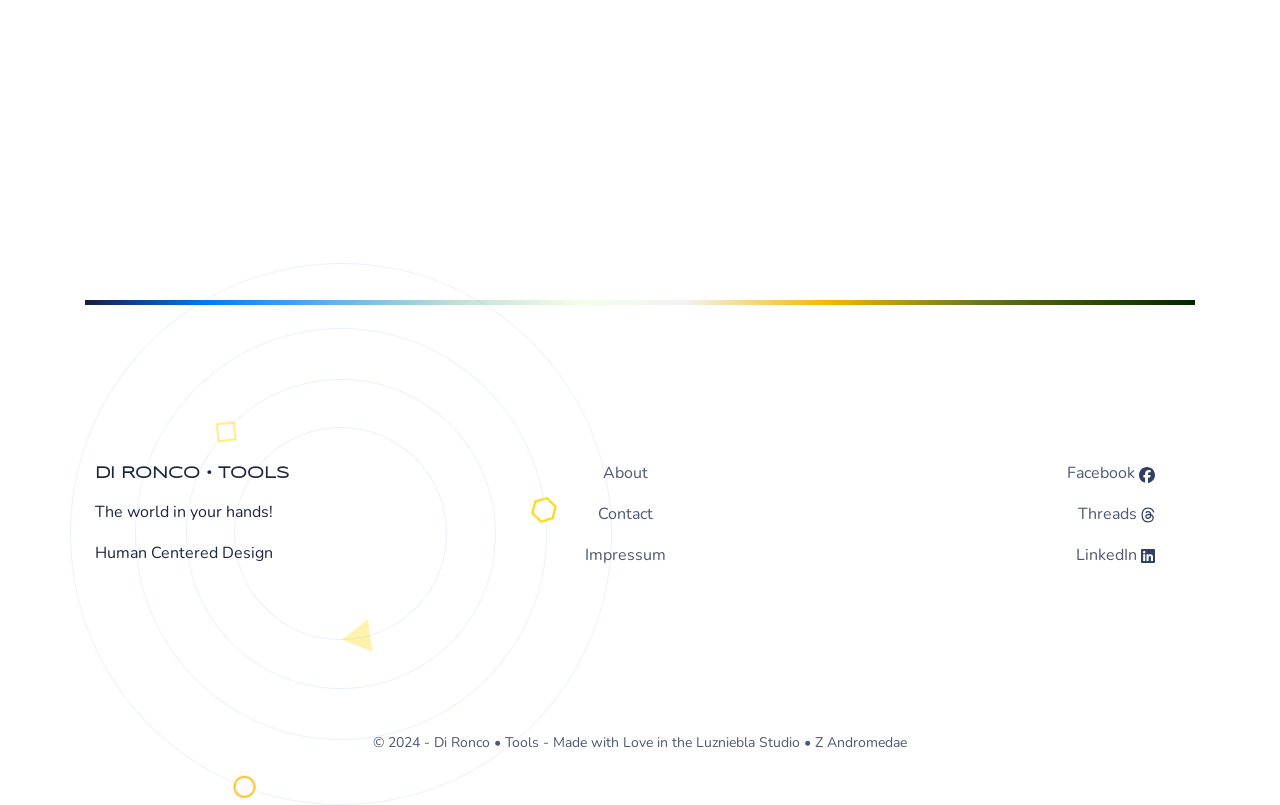Predict the bounding box for the UI component with the following description: "Di Ronco • Tools".

[0.339, 0.91, 0.424, 0.934]